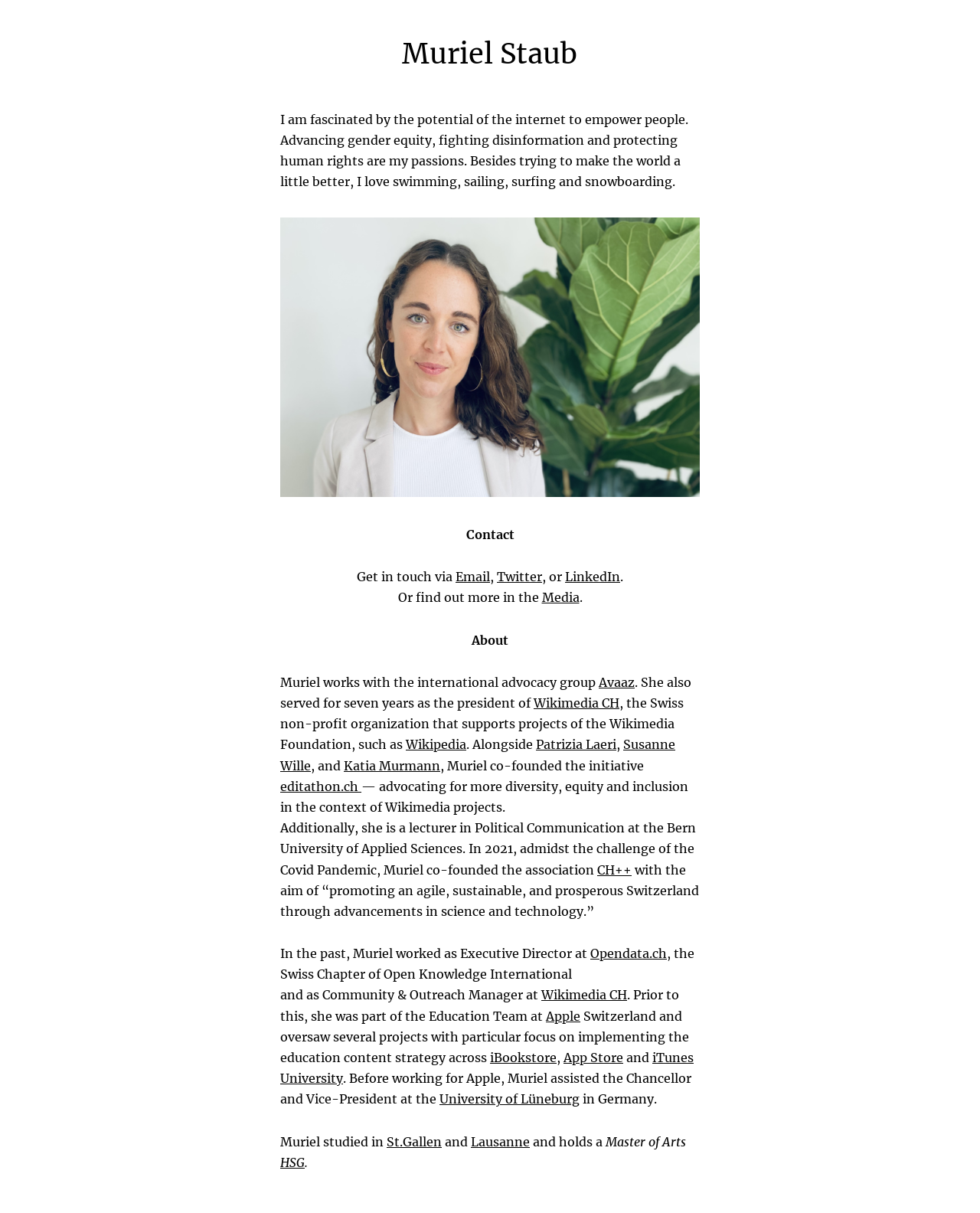Using the information in the image, give a detailed answer to the following question: What is the name of the association Muriel co-founded in 2021?

According to the webpage, Muriel co-founded the association CH++ in 2021, with the aim of promoting an agile, sustainable, and prosperous Switzerland through advancements in science and technology.